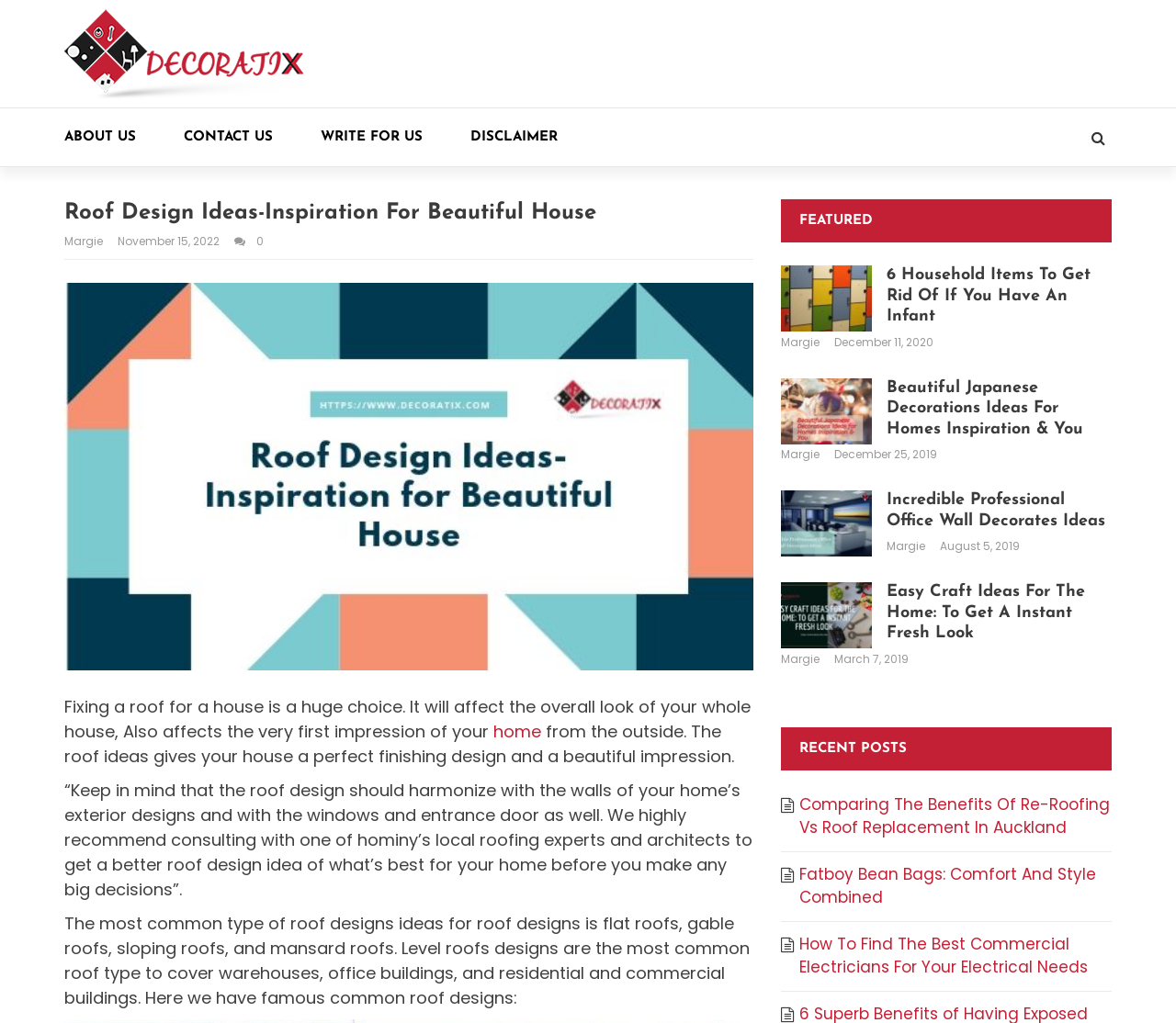Refer to the image and provide an in-depth answer to the question: 
How many articles are listed under the 'FEATURED' section?

There are three articles listed under the 'FEATURED' section, namely 'Household Items to Get Rid of if You have an Infant', 'Beautiful Japanese decorations Ideas for homes', and 'feature image:office wall decor'.